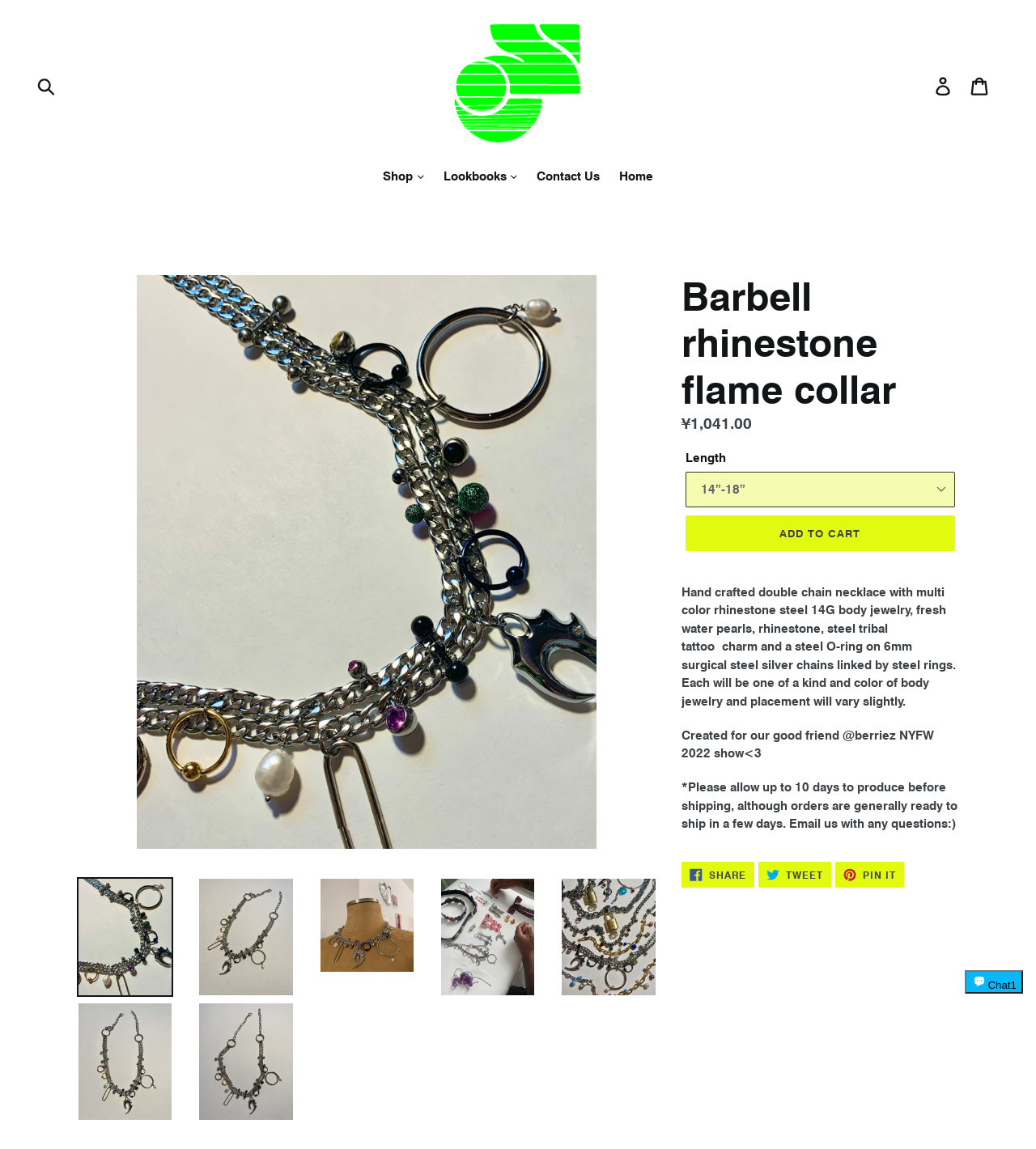Please find the bounding box coordinates of the section that needs to be clicked to achieve this instruction: "Add to cart".

[0.661, 0.448, 0.922, 0.479]